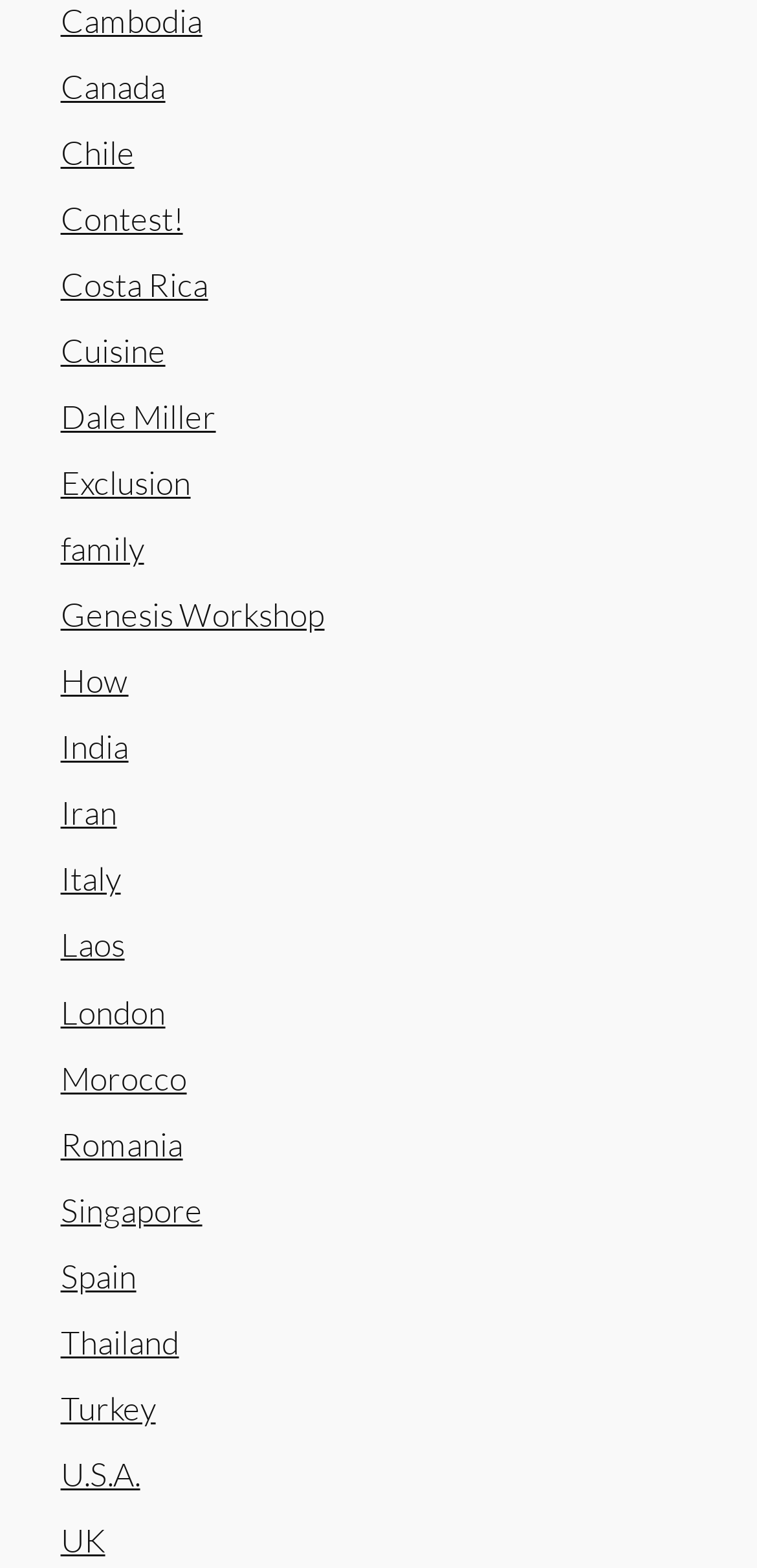Provide the bounding box coordinates of the HTML element this sentence describes: "Dale Miller". The bounding box coordinates consist of four float numbers between 0 and 1, i.e., [left, top, right, bottom].

[0.08, 0.253, 0.285, 0.279]